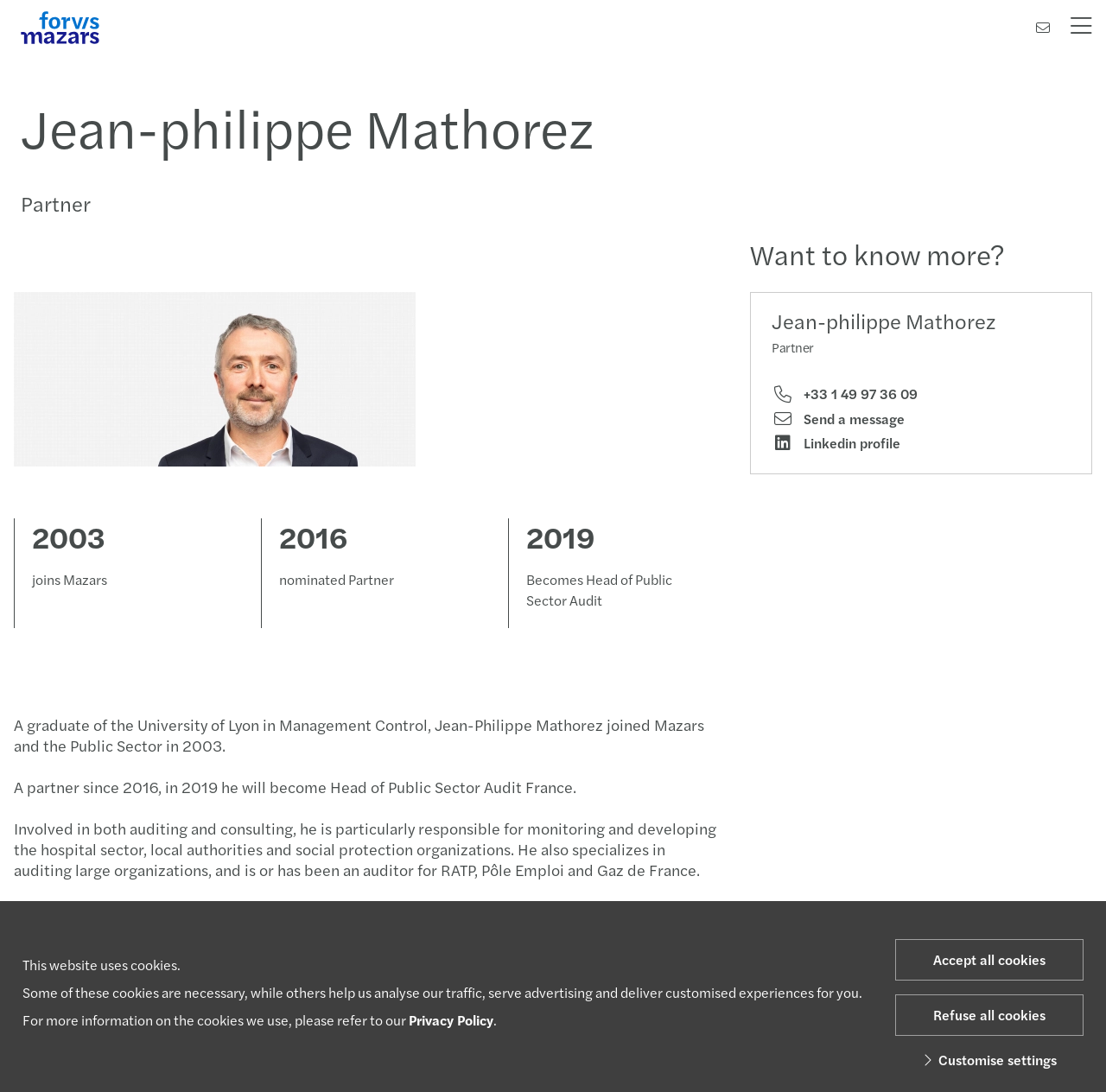Please answer the following question as detailed as possible based on the image: 
What is the university Jean-Philippe Mathorez graduated from?

I found the answer by reading the StaticText 'A graduate of the University of Lyon in Management Control...'.